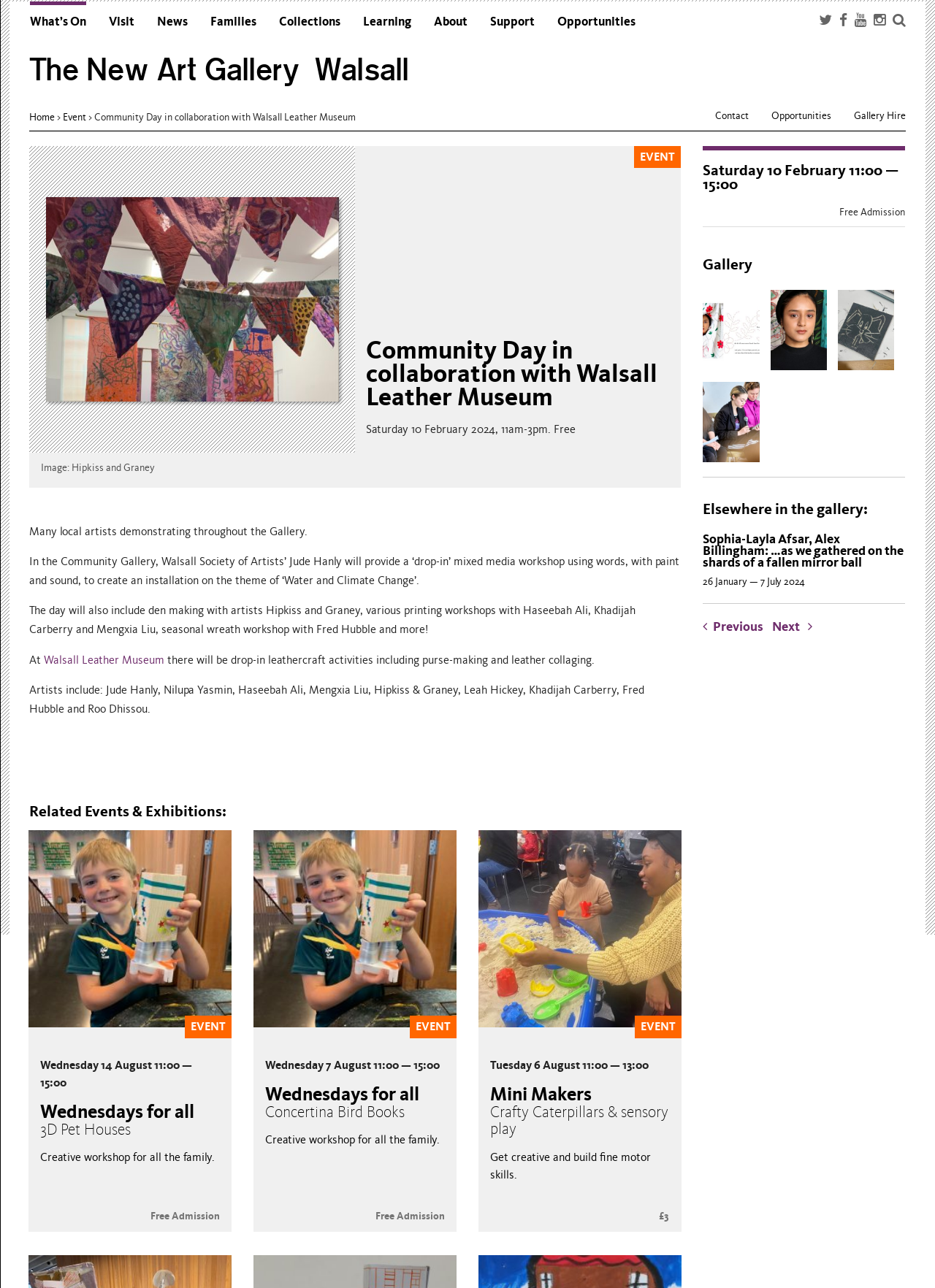Locate the bounding box coordinates of the area to click to fulfill this instruction: "Click on the 'Contact' link". The bounding box should be presented as four float numbers between 0 and 1, in the order [left, top, right, bottom].

[0.765, 0.082, 0.801, 0.095]